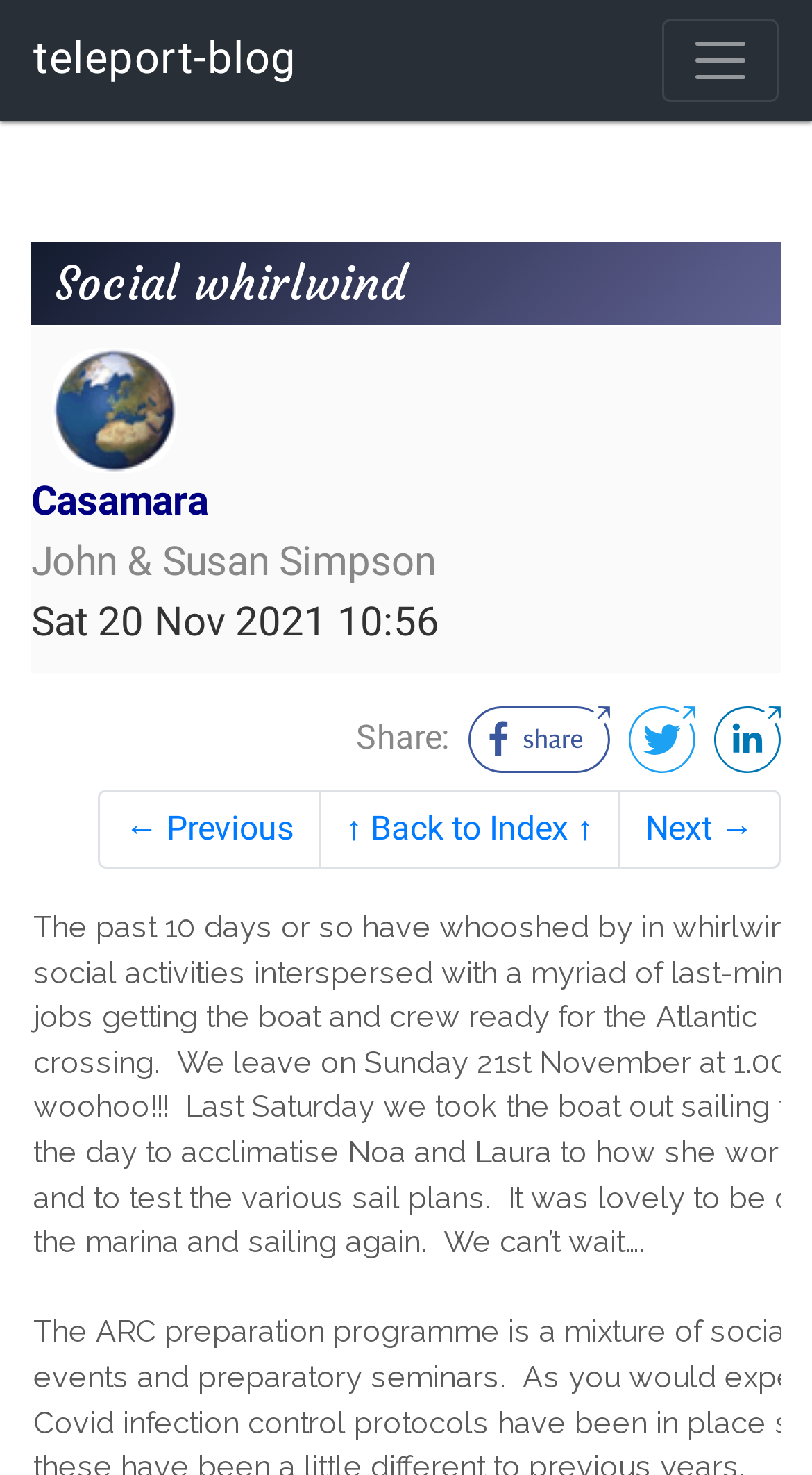Identify the bounding box coordinates of the section that should be clicked to achieve the task described: "visit teleport blog".

[0.041, 0.011, 0.365, 0.07]